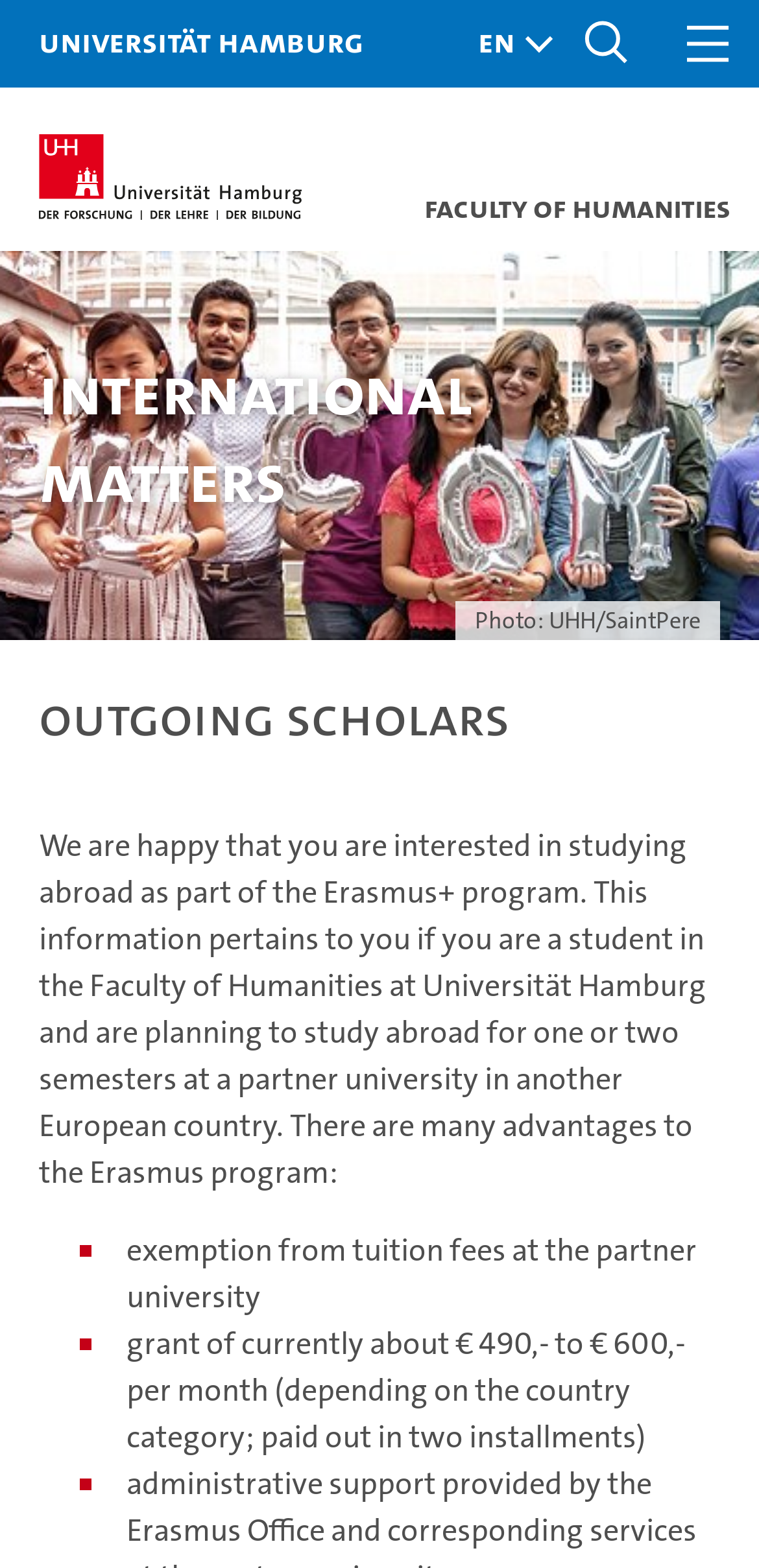Create a detailed description of the webpage's content and layout.

The webpage is about outgoing scholars from the Faculty of Humanities at Universität Hamburg, specifically for students interested in studying abroad through the Erasmus+ program. 

At the top of the page, there is a metanavigation section with a layout table containing top navigation links, including a link to the Universität Hamburg homepage, a language selection button, a search button, and a menu button. 

Below the metanavigation section, there is a university logo image, followed by a link to the Faculty of Humanities. 

A large background image of balloons in front of a university building takes up most of the top half of the page. Above this image, there is a photo credit text "Photo: UHH/SaintPere". 

In the middle of the page, there is a section titled "International Matters" with a heading "Outgoing scholars" and a paragraph of text explaining the Erasmus+ program and its benefits for students. 

Below this section, there are two bullet points highlighting the advantages of the program, including exemption from tuition fees at the partner university and a monthly grant of around €490-€600.